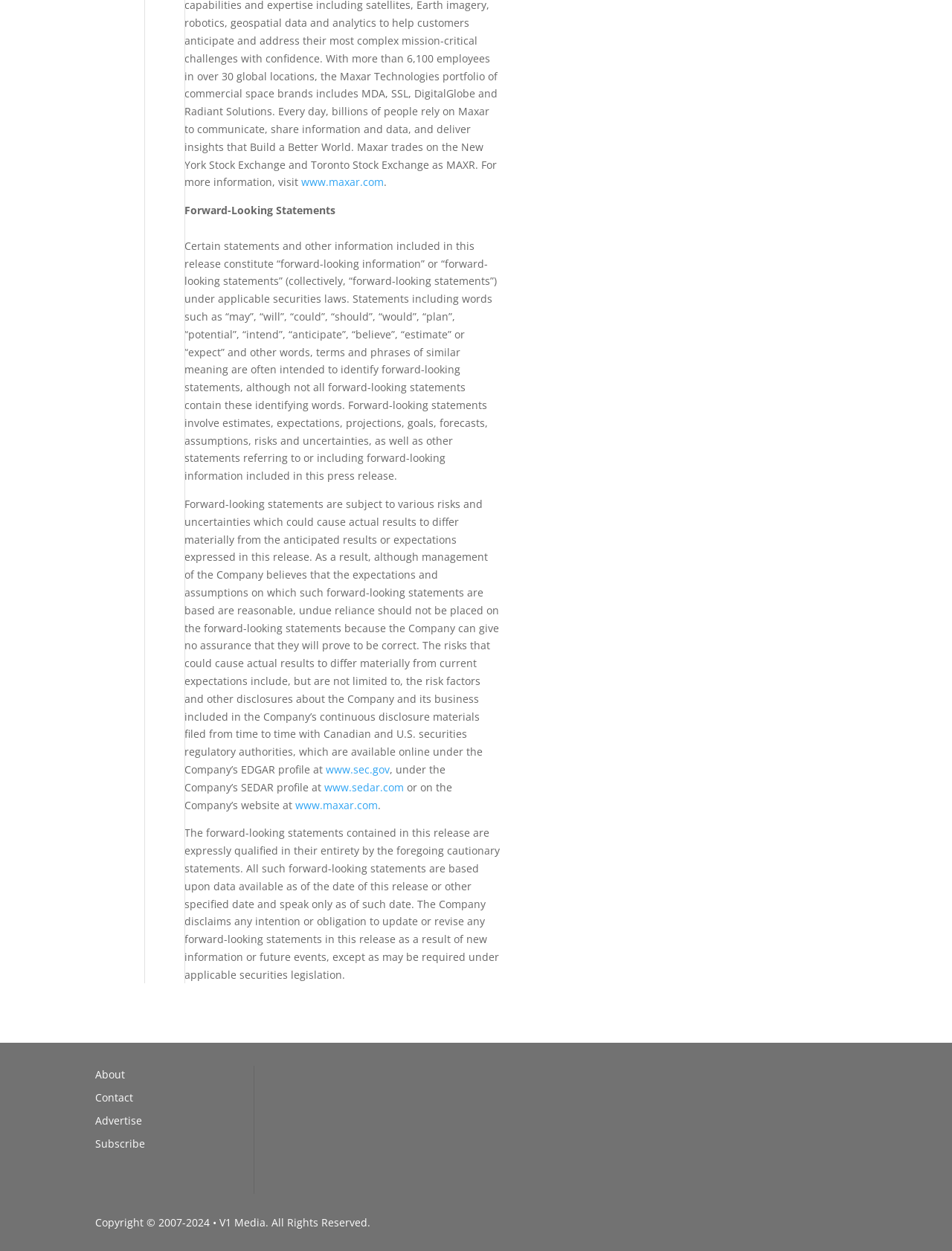Can you look at the image and give a comprehensive answer to the question:
What is the purpose of the forward-looking statements?

I found the purpose of the forward-looking statements by reading the StaticText element that describes them. It mentions that forward-looking statements 'involve estimates, expectations, projections, goals, forecasts, assumptions, risks and uncertainties, as well as other statements referring to or including forward-looking information included in this press release'.